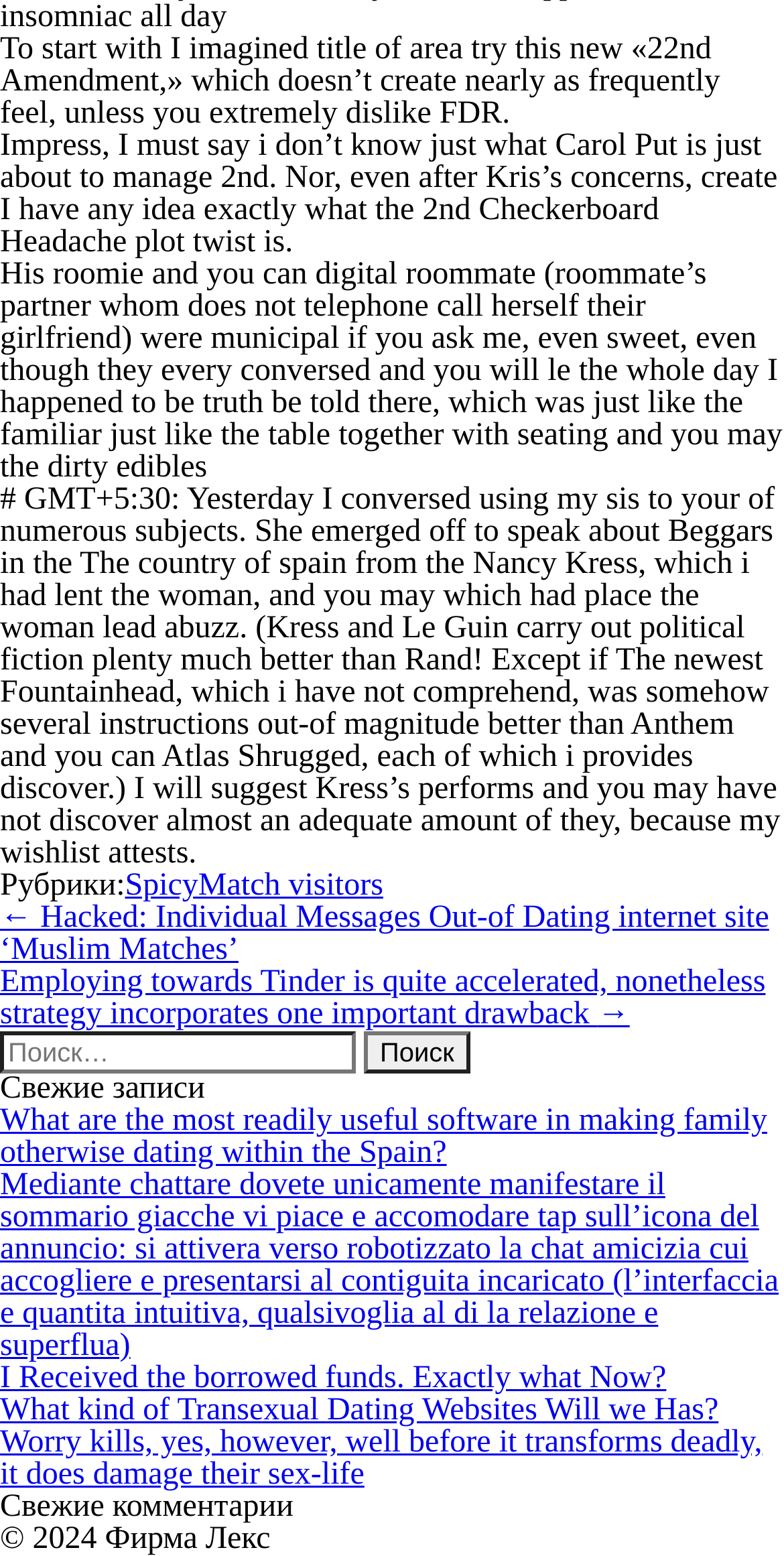What is the topic of the first article?
Provide an in-depth and detailed answer to the question.

The first article on the webpage starts with the sentence 'To start with I imagined title of area try this new «22nd Amendment,» which doesn’t create nearly as frequently feel, unless you extremely dislike FDR.' Therefore, the topic of the first article is the 22nd Amendment.